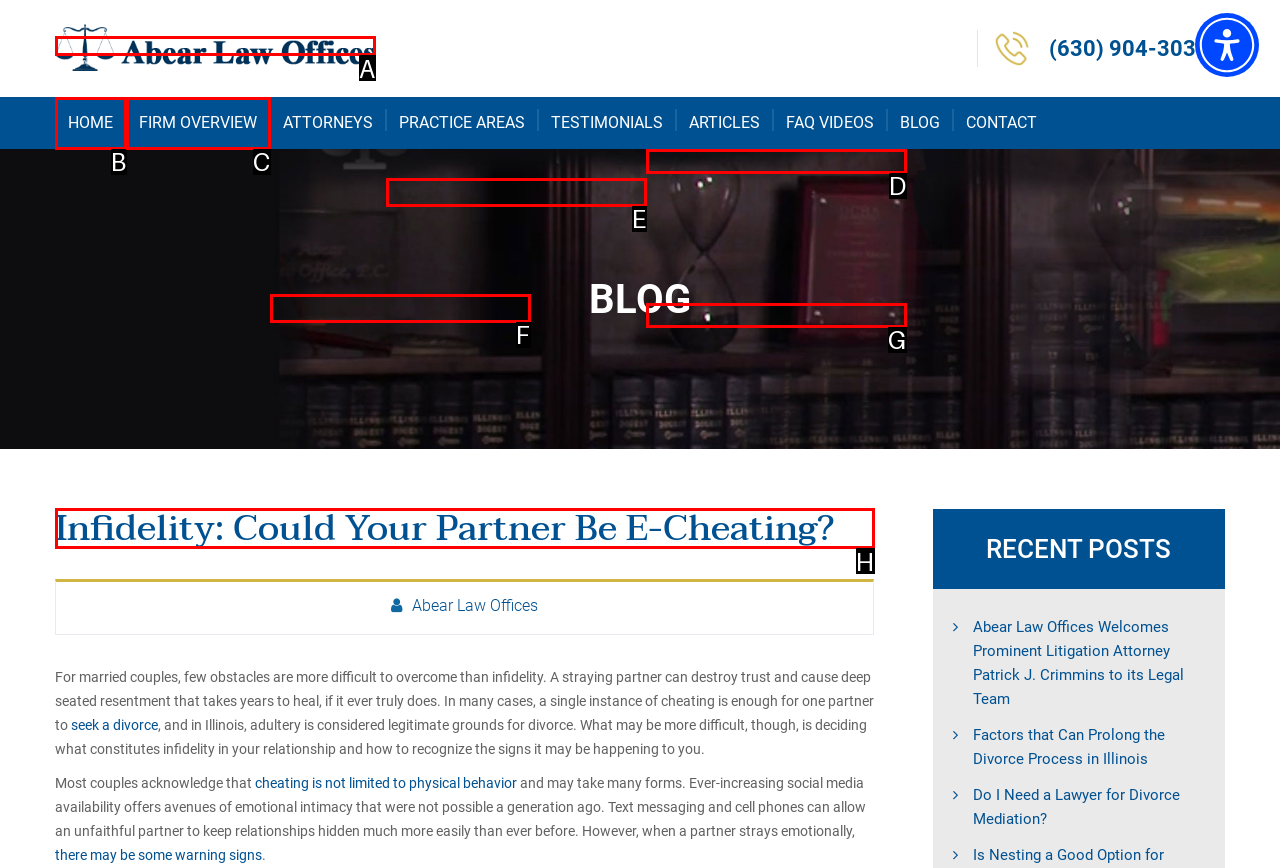Tell me which one HTML element I should click to complete the following instruction: Read the article about 'Infidelity: Could Your Partner Be E-Cheating?'
Answer with the option's letter from the given choices directly.

H